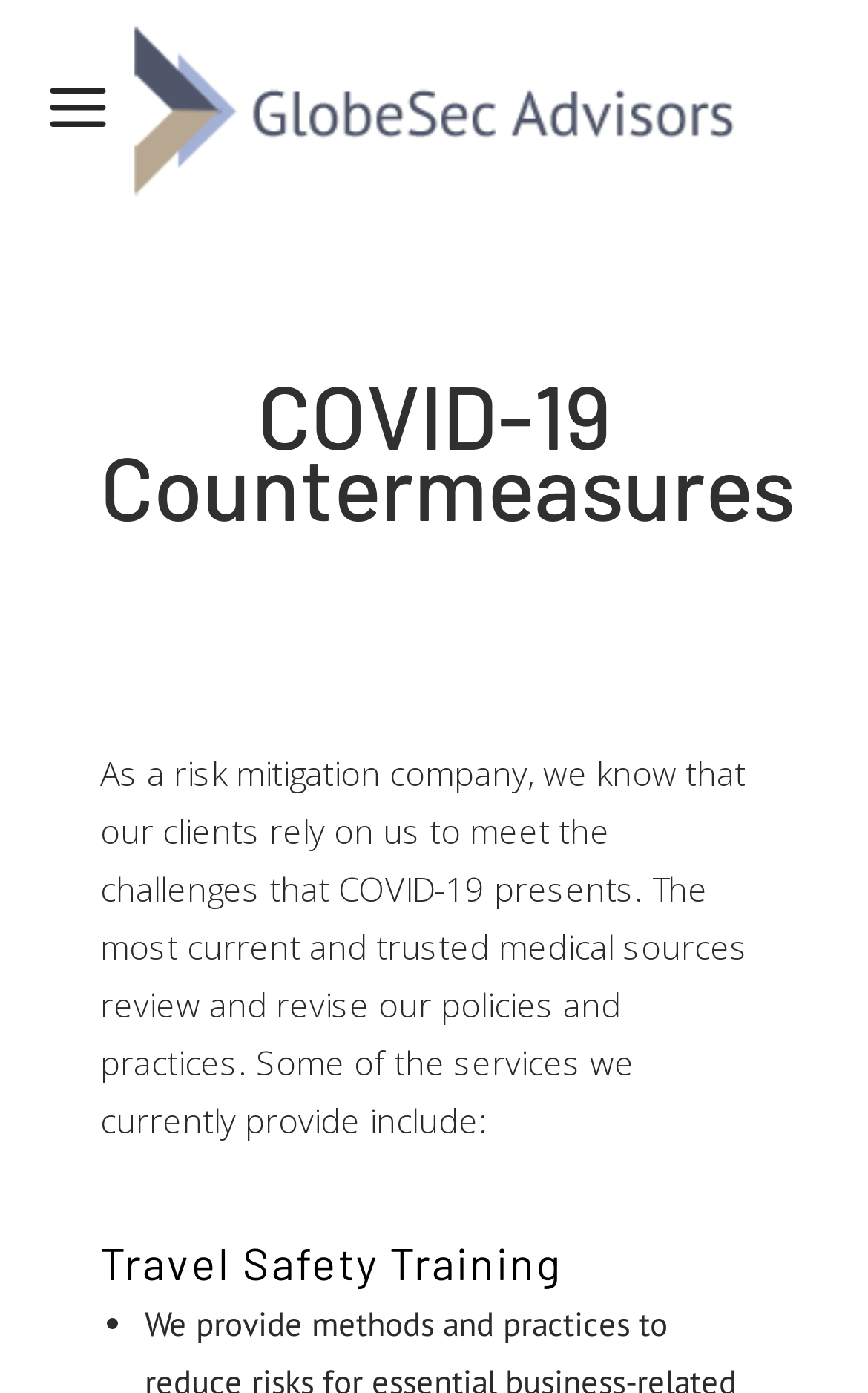What is the purpose of the company's policies and practices?
Look at the image and construct a detailed response to the question.

According to the StaticText element, the company's policies and practices are reviewed and revised by the most current and trusted medical sources to meet the challenges that COVID-19 presents.